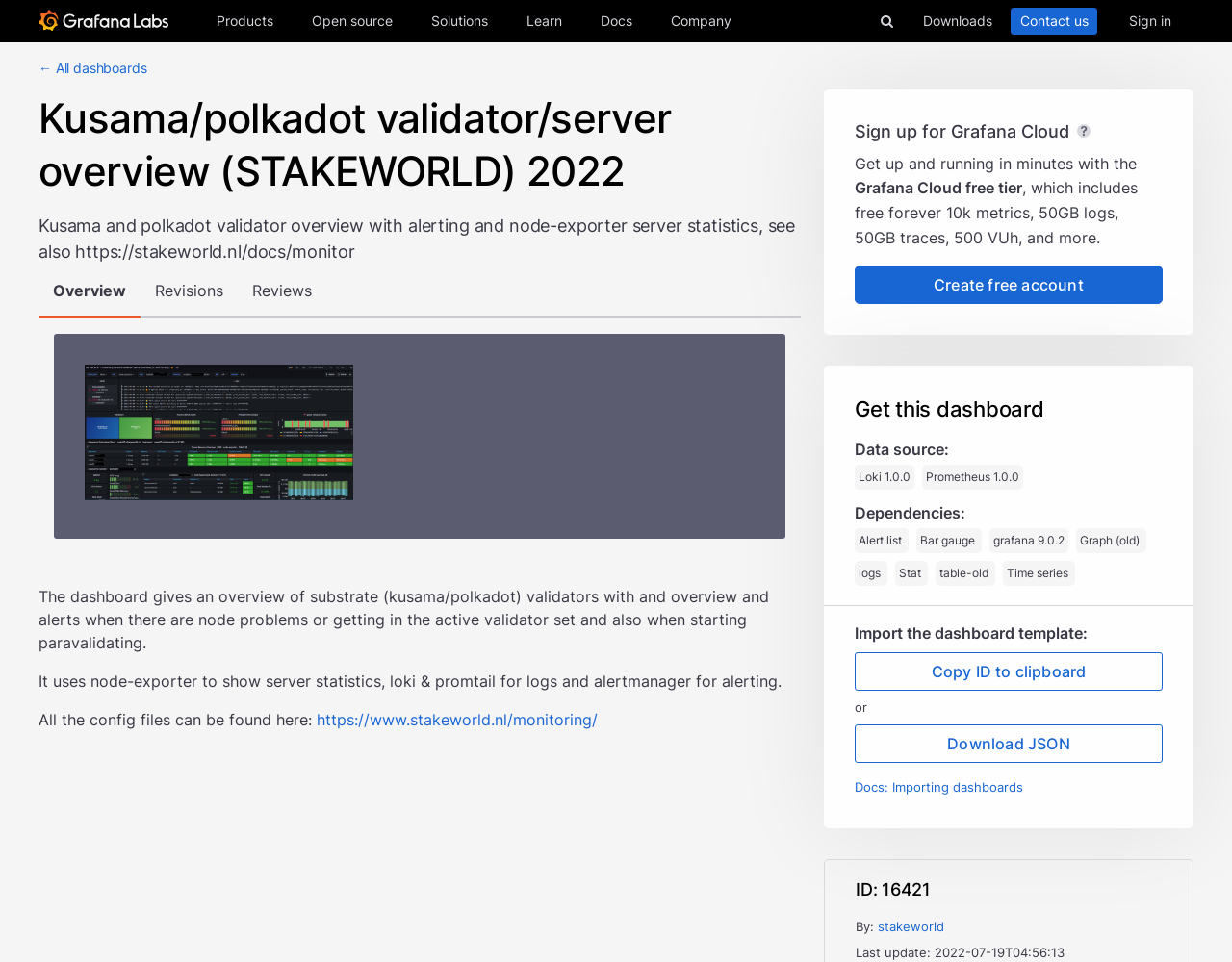Pinpoint the bounding box coordinates of the clickable area needed to execute the instruction: "Create a free account". The coordinates should be specified as four float numbers between 0 and 1, i.e., [left, top, right, bottom].

[0.778, 0.405, 0.939, 0.444]